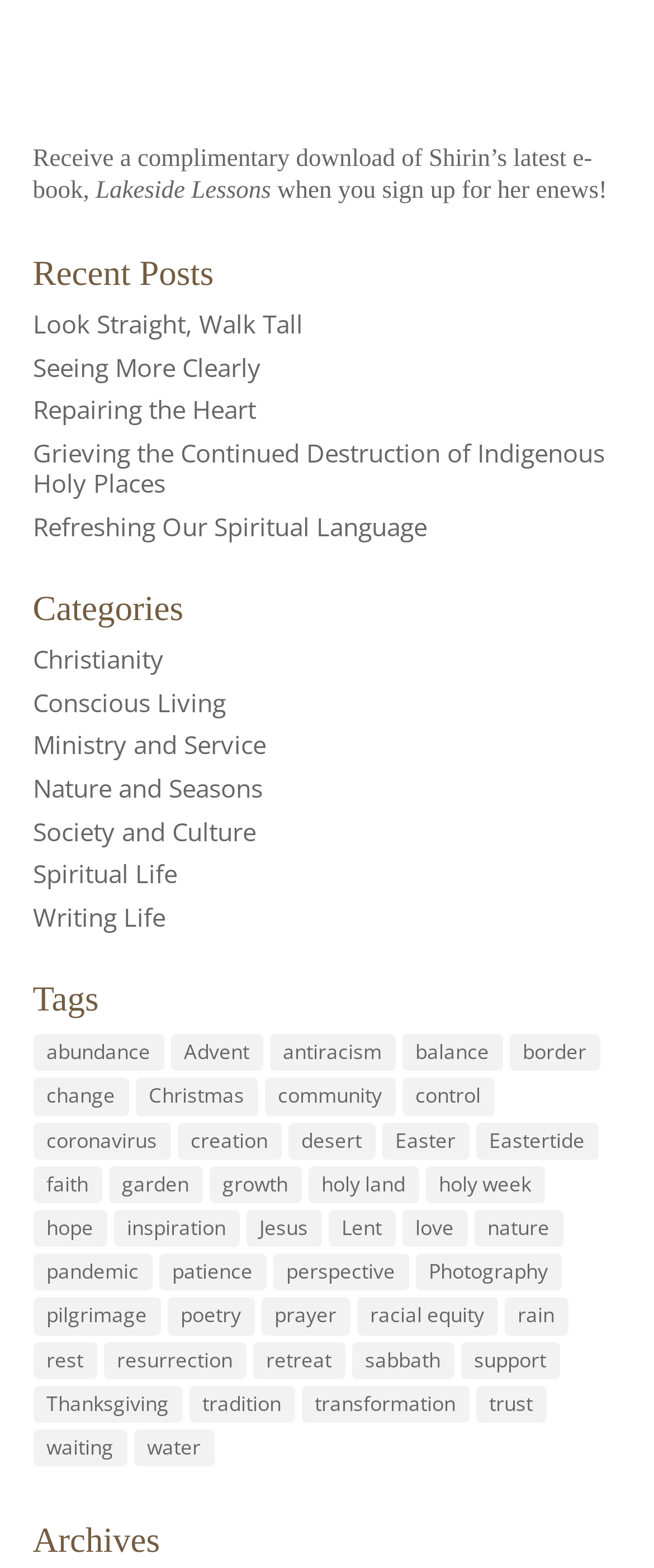Locate the bounding box coordinates of the region to be clicked to comply with the following instruction: "View posts tagged with 'abundance'". The coordinates must be four float numbers between 0 and 1, in the form [left, top, right, bottom].

[0.05, 0.66, 0.25, 0.683]